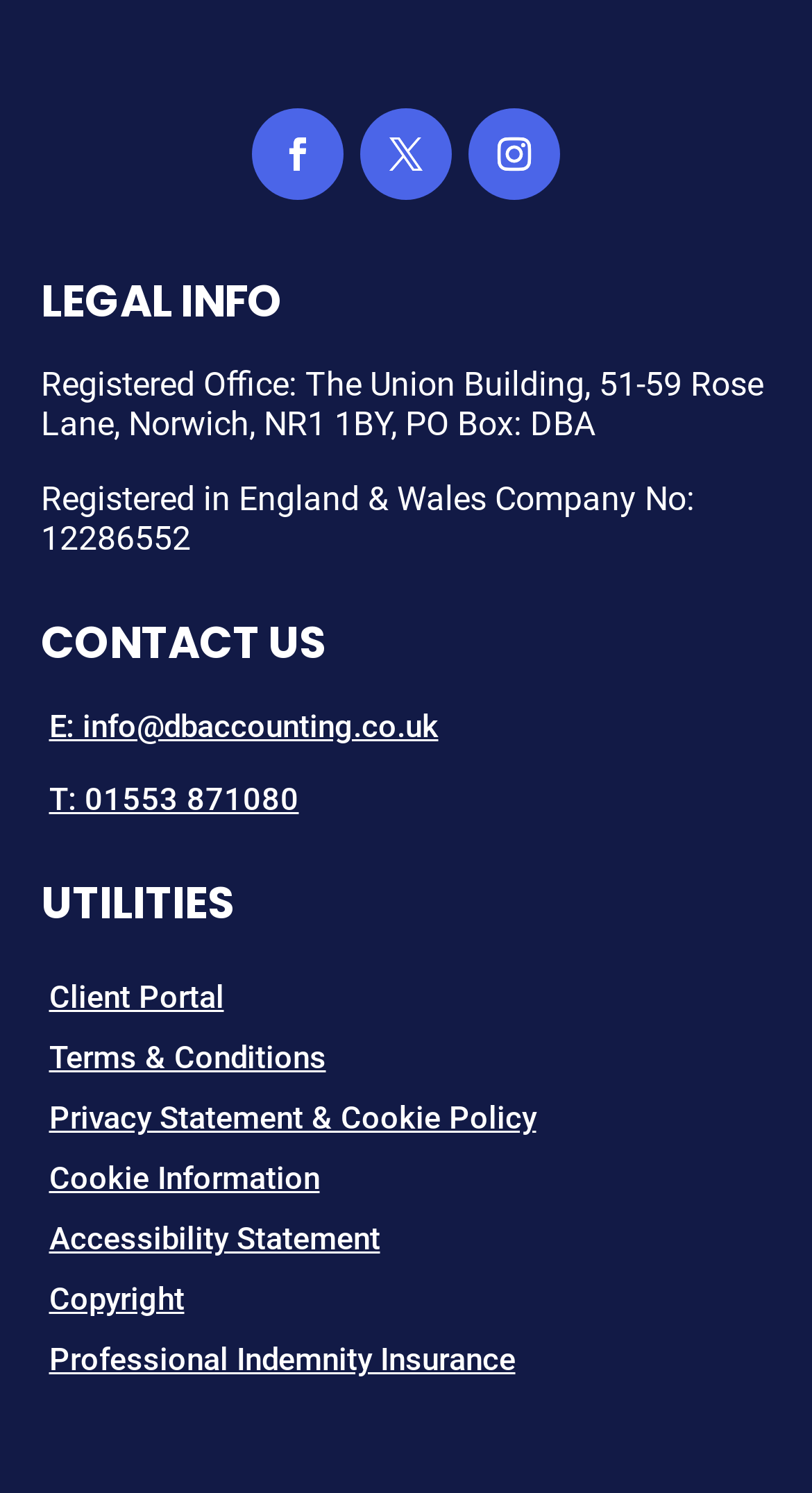Please mark the clickable region by giving the bounding box coordinates needed to complete this instruction: "Read terms and conditions".

[0.06, 0.697, 0.401, 0.722]